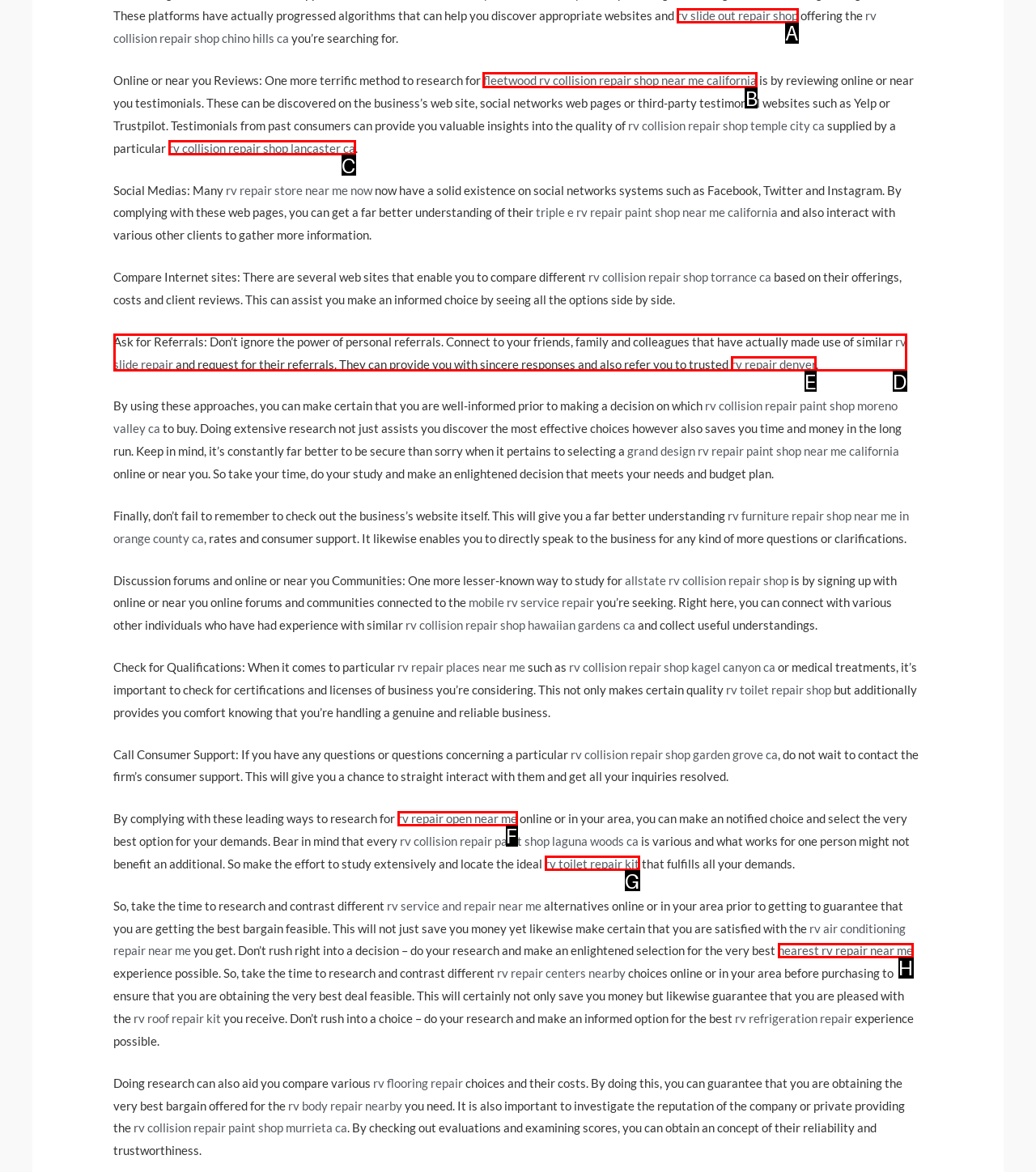Identify the correct UI element to click on to achieve the task: Visit 'fleetwood rv collision repair shop near me california'. Provide the letter of the appropriate element directly from the available choices.

B